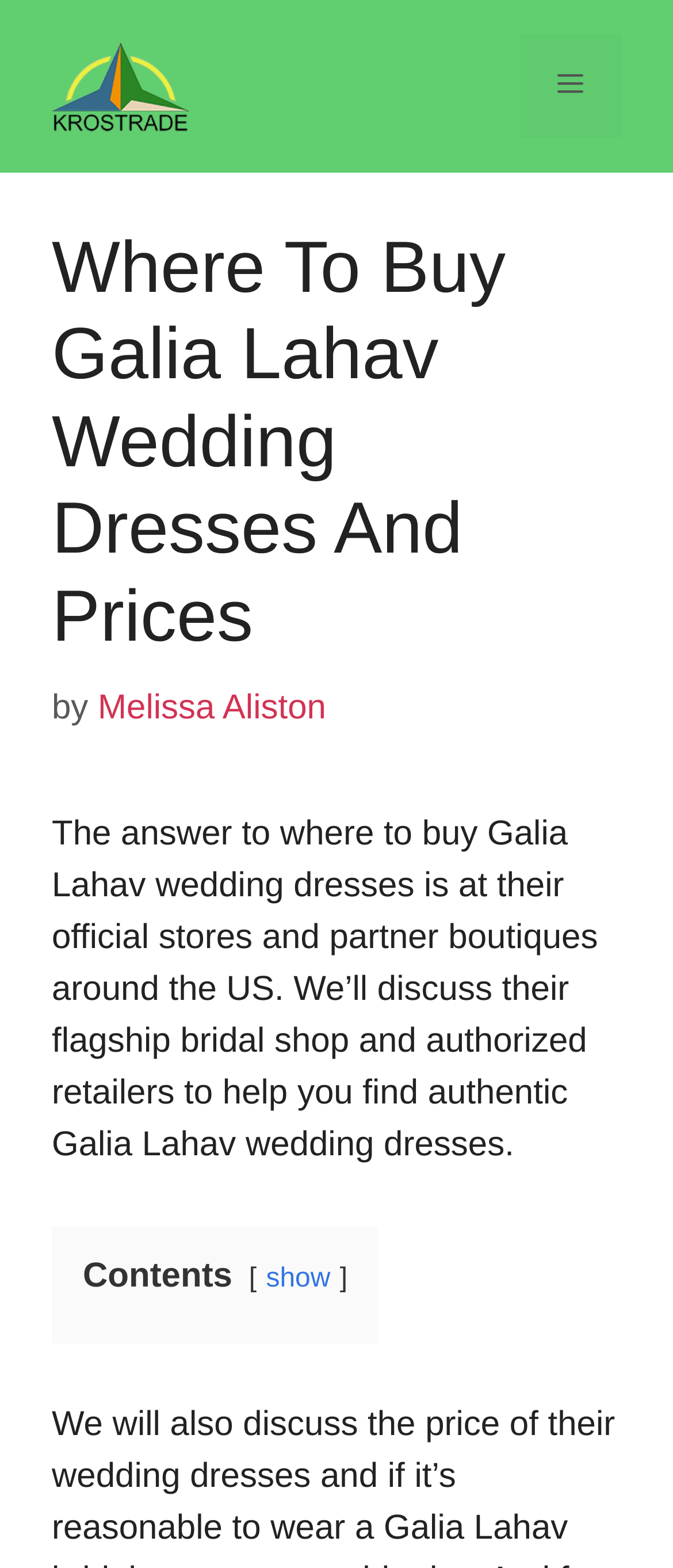Determine the bounding box of the UI component based on this description: "alt="Krostrade"". The bounding box coordinates should be four float values between 0 and 1, i.e., [left, top, right, bottom].

[0.077, 0.042, 0.282, 0.066]